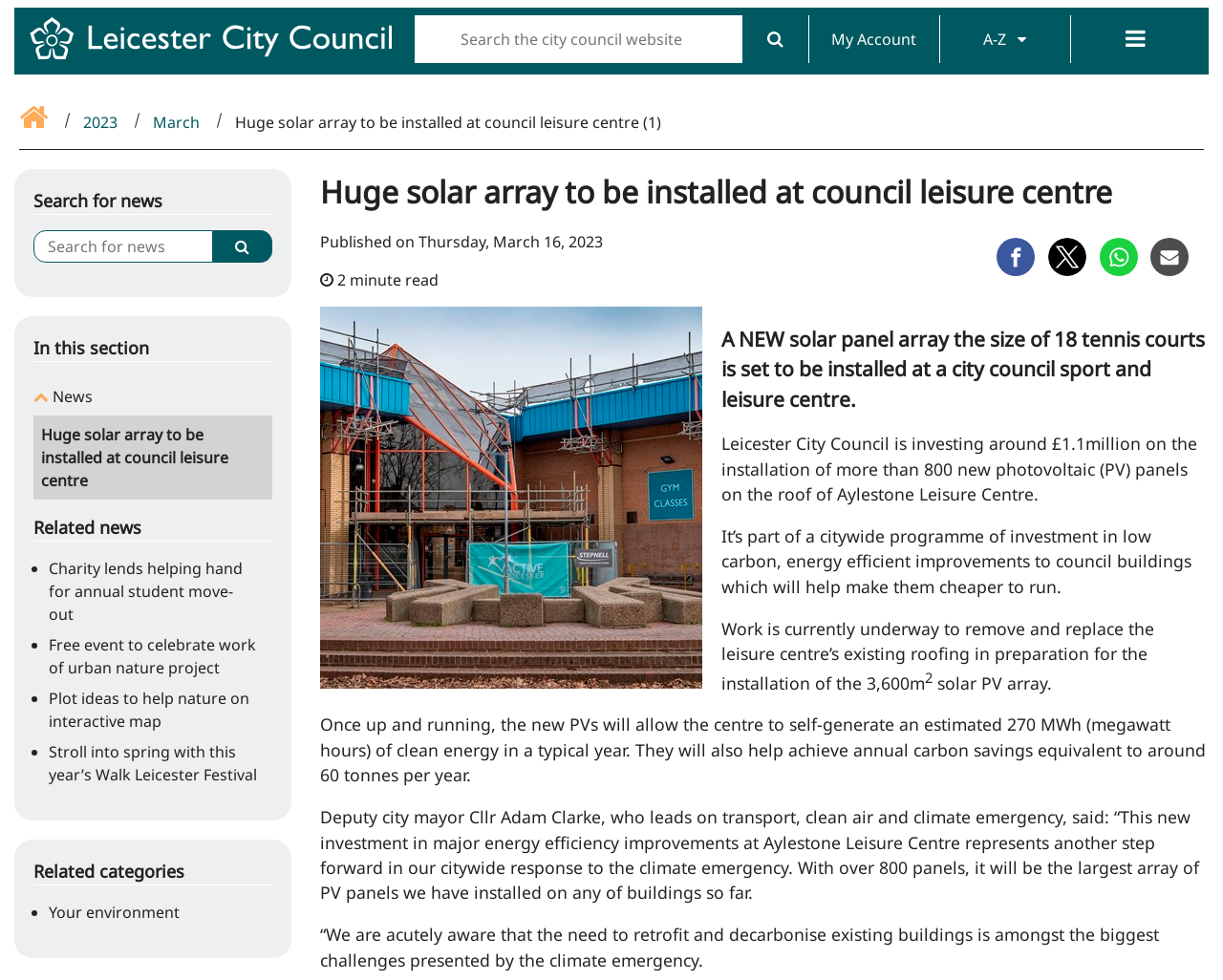What is the name of the leisure centre?
Look at the image and answer the question with a single word or phrase.

Aylestone Leisure Centre